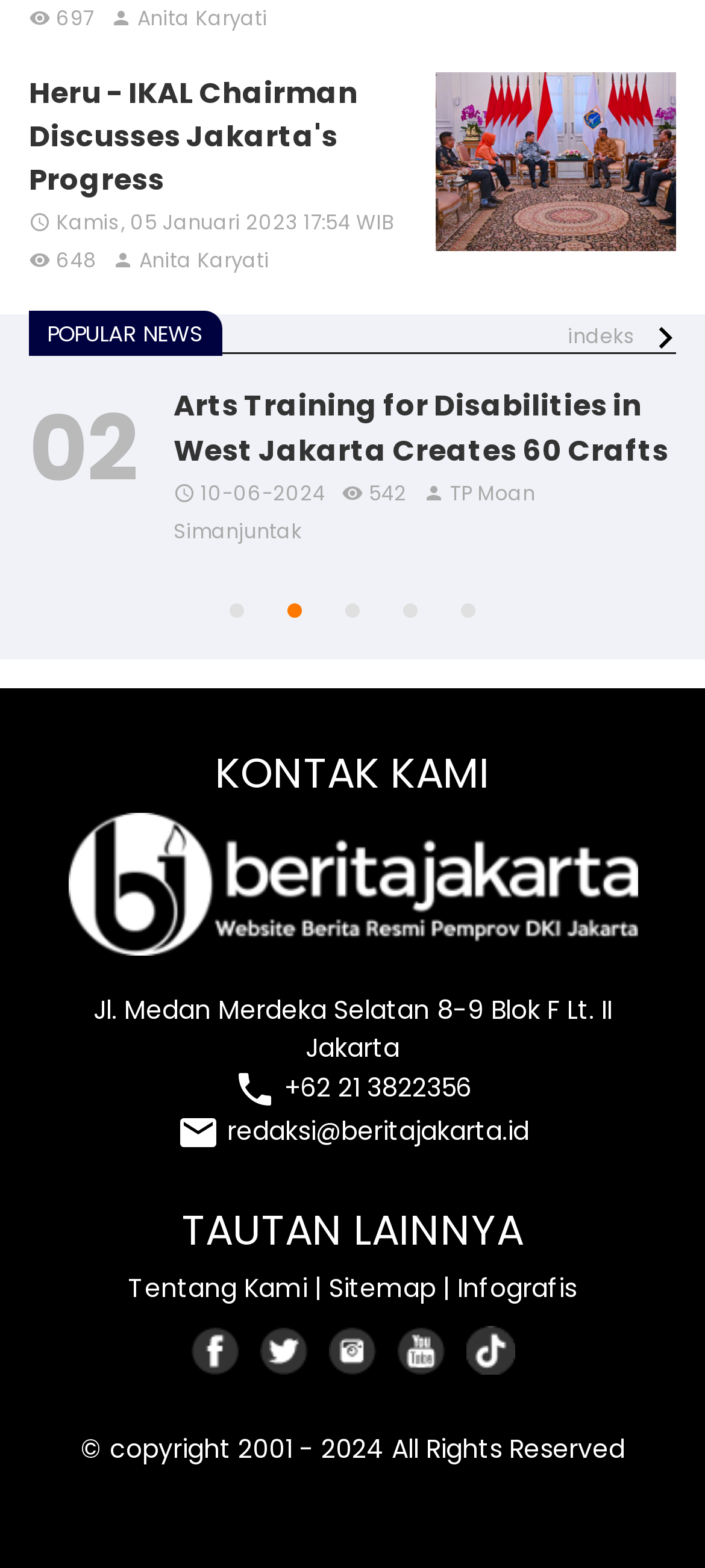Identify the bounding box coordinates of the section to be clicked to complete the task described by the following instruction: "View popular news". The coordinates should be four float numbers between 0 and 1, formatted as [left, top, right, bottom].

[0.067, 0.202, 0.29, 0.222]